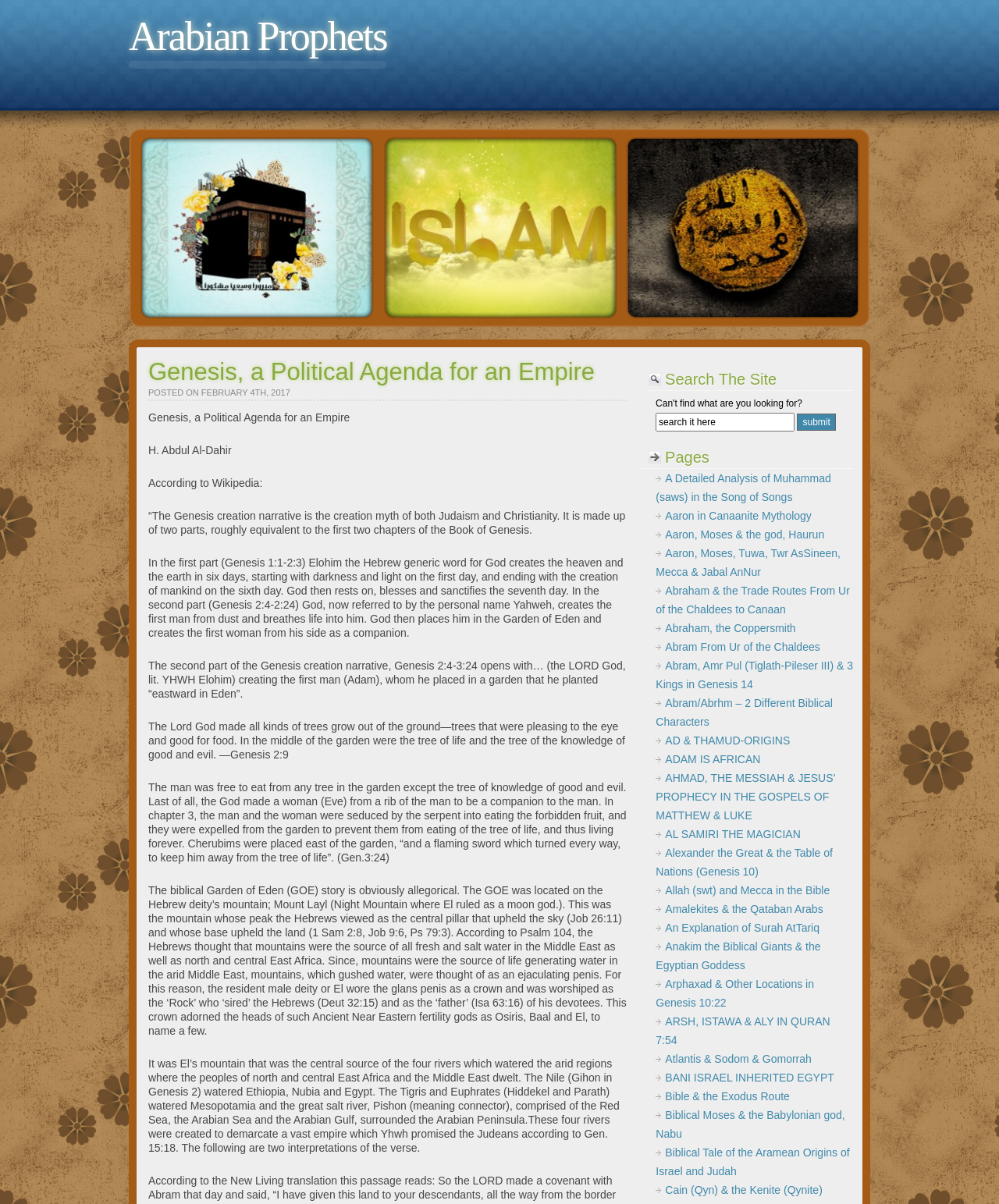What is the text of the search button?
Provide a thorough and detailed answer to the question.

I determined the text of the search button by looking at the button element with the text 'submit' which is located next to the search textbox.